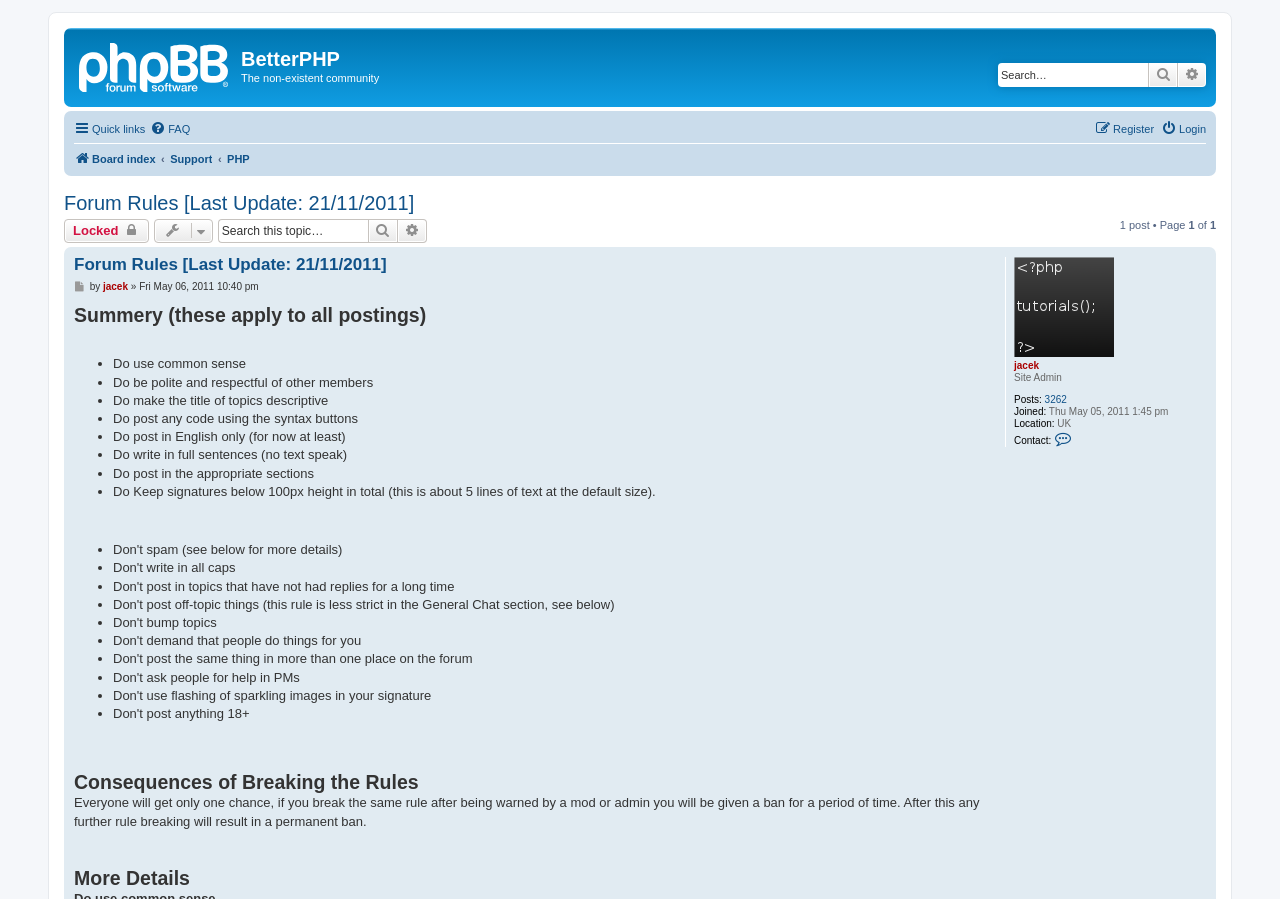Who is the site administrator?
Use the information from the image to give a detailed answer to the question.

The site administrator's username is 'jacek', which can be found in the description list detail element that reads 'Site Admin'.